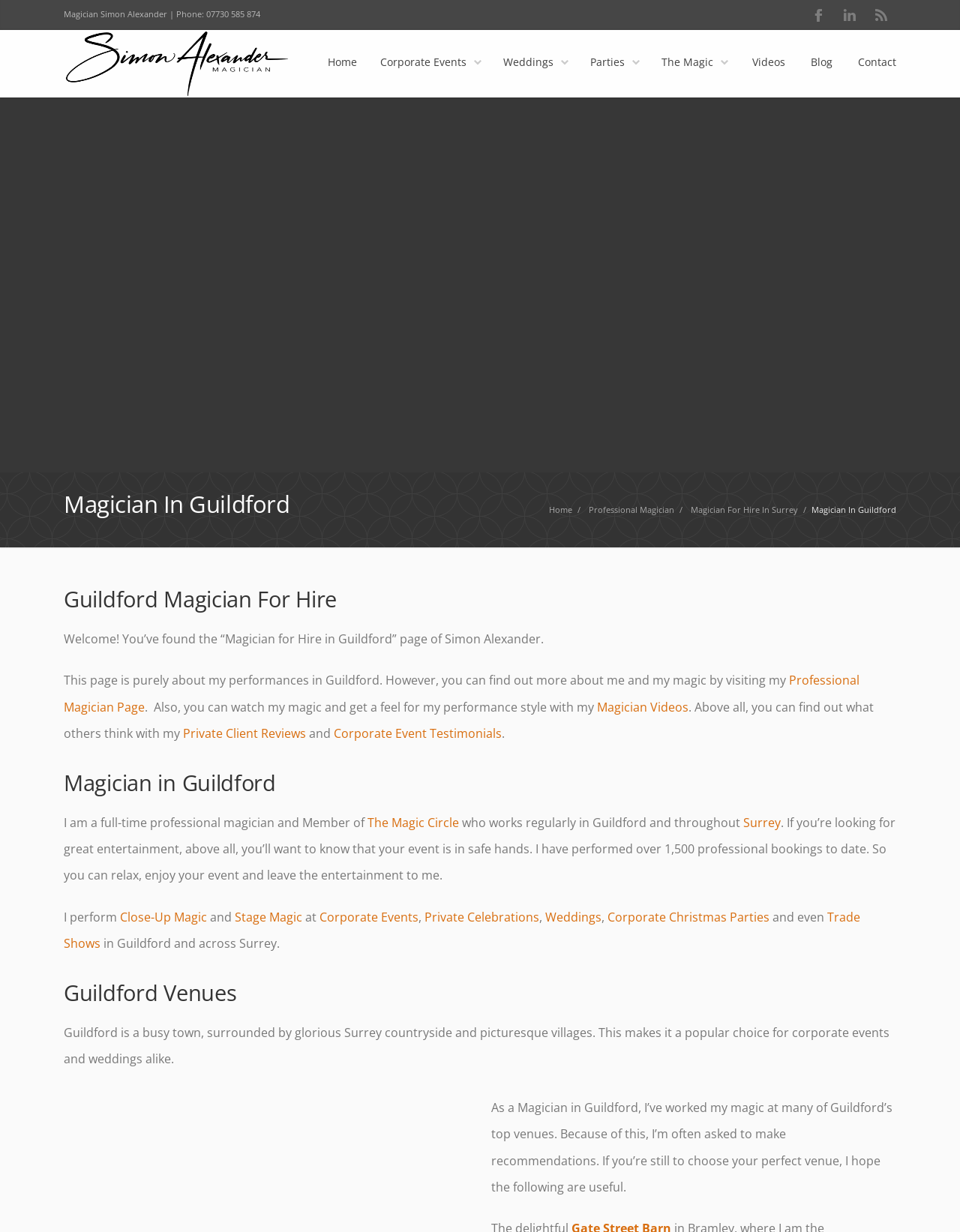Find the bounding box coordinates for the area that should be clicked to accomplish the instruction: "Visit the Corporate Events page".

[0.396, 0.024, 0.502, 0.079]